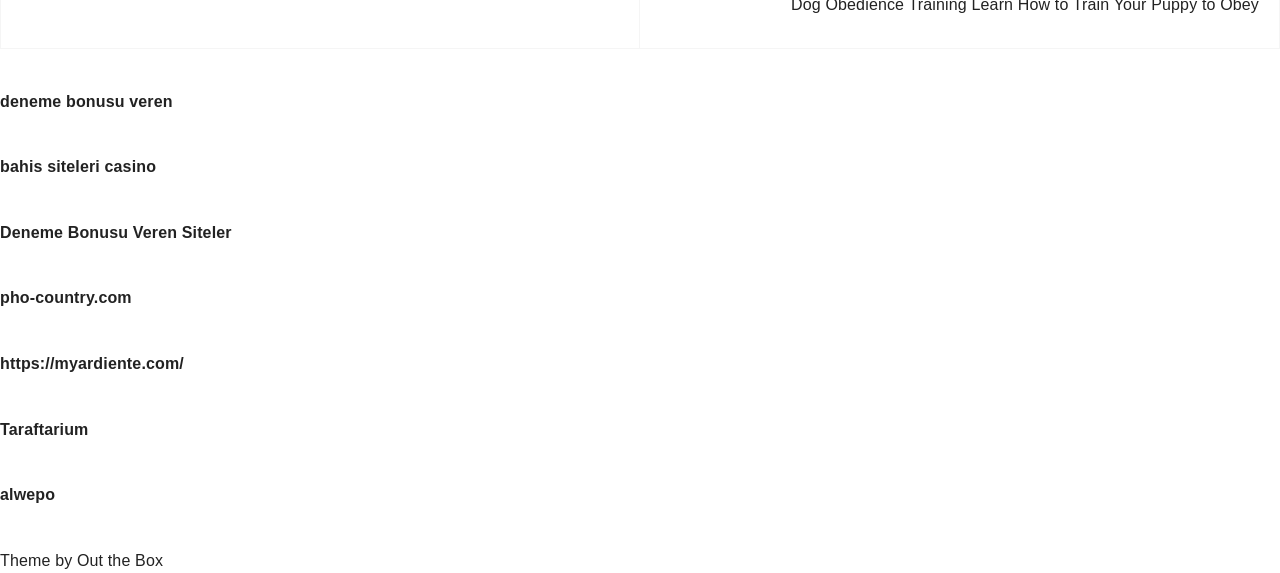How many links are on the webpage? From the image, respond with a single word or brief phrase.

7